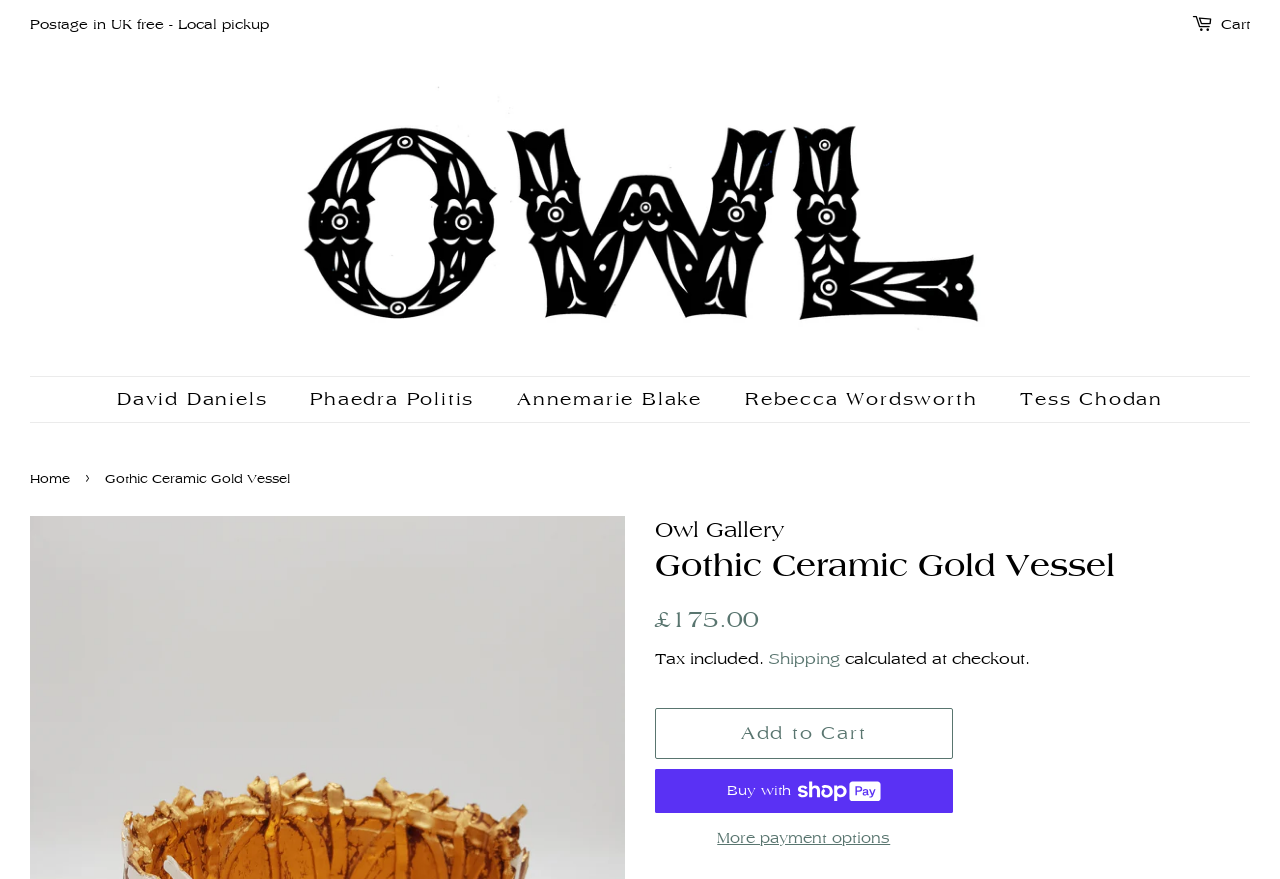What is the shipping policy?
Respond to the question with a well-detailed and thorough answer.

I found the shipping policy by looking at the static text element that says 'calculated at checkout' which is adjacent to the link element that says 'Shipping'.